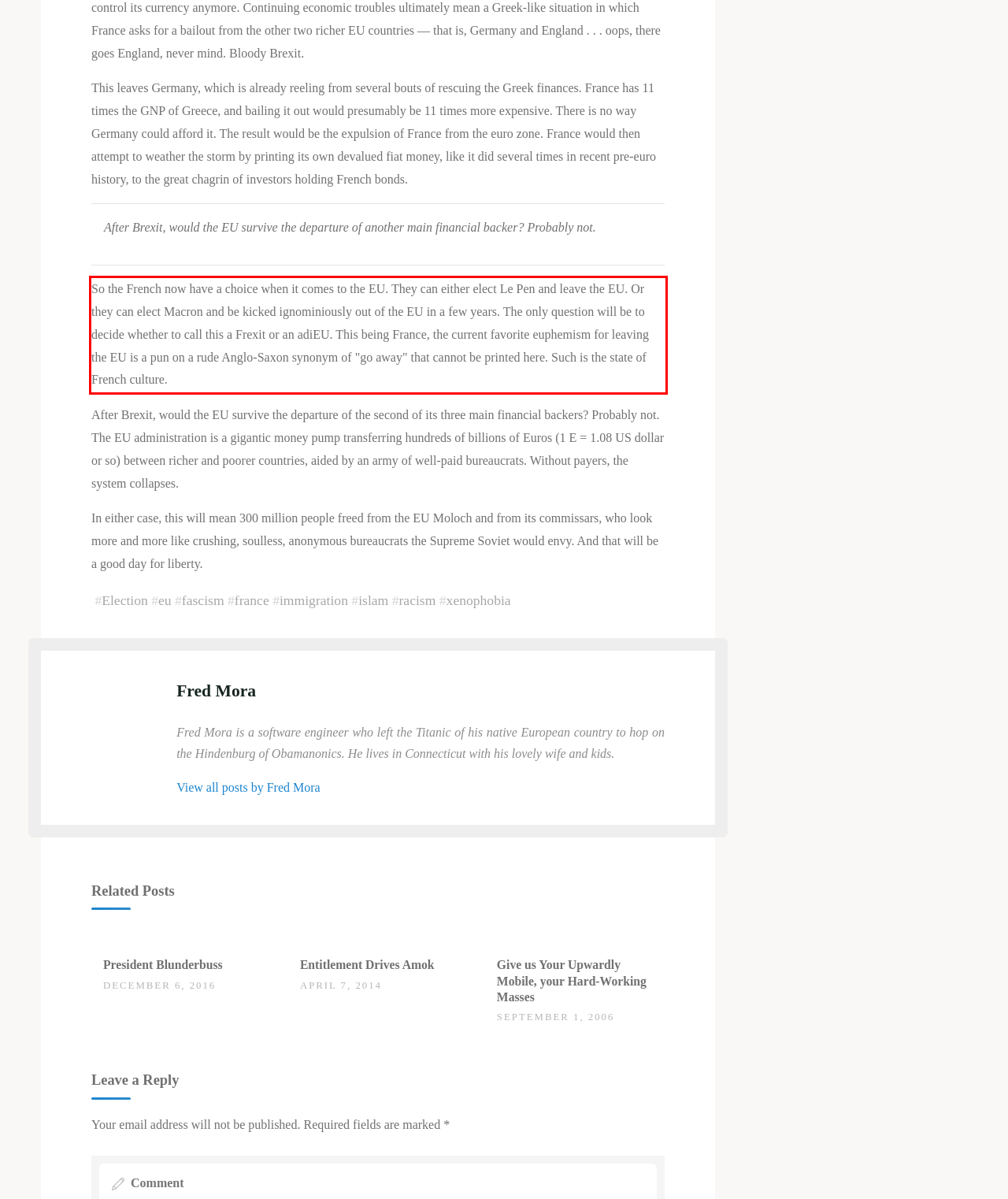Identify the text inside the red bounding box in the provided webpage screenshot and transcribe it.

So the French now have a choice when it comes to the EU. They can either elect Le Pen and leave the EU. Or they can elect Macron and be kicked ignominiously out of the EU in a few years. The only question will be to decide whether to call this a Frexit or an adiEU. This being France, the current favorite euphemism for leaving the EU is a pun on a rude Anglo-Saxon synonym of "go away" that cannot be printed here. Such is the state of French culture.